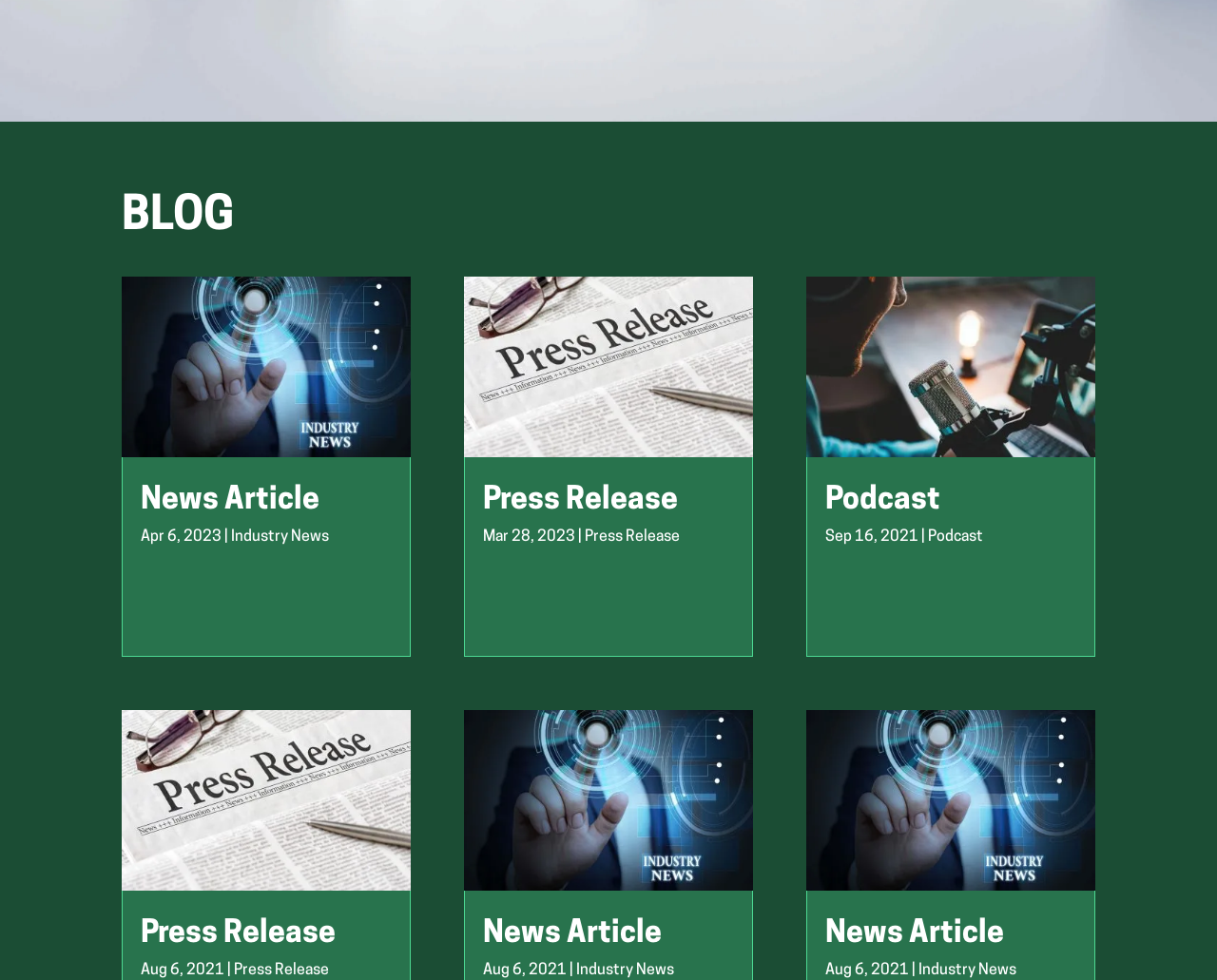Bounding box coordinates should be in the format (top-left x, top-left y, bottom-right x, bottom-right y) and all values should be floating point numbers between 0 and 1. Determine the bounding box coordinate for the UI element described as: alt="Podcast"

[0.663, 0.282, 0.9, 0.466]